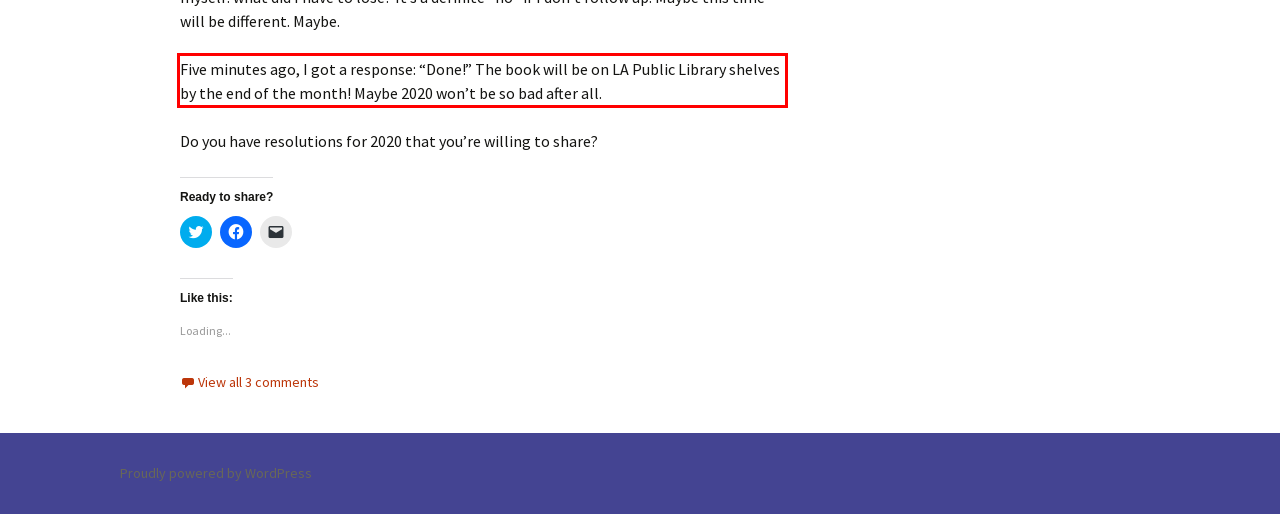View the screenshot of the webpage and identify the UI element surrounded by a red bounding box. Extract the text contained within this red bounding box.

Five minutes ago, I got a response: “Done!” The book will be on LA Public Library shelves by the end of the month! Maybe 2020 won’t be so bad after all.